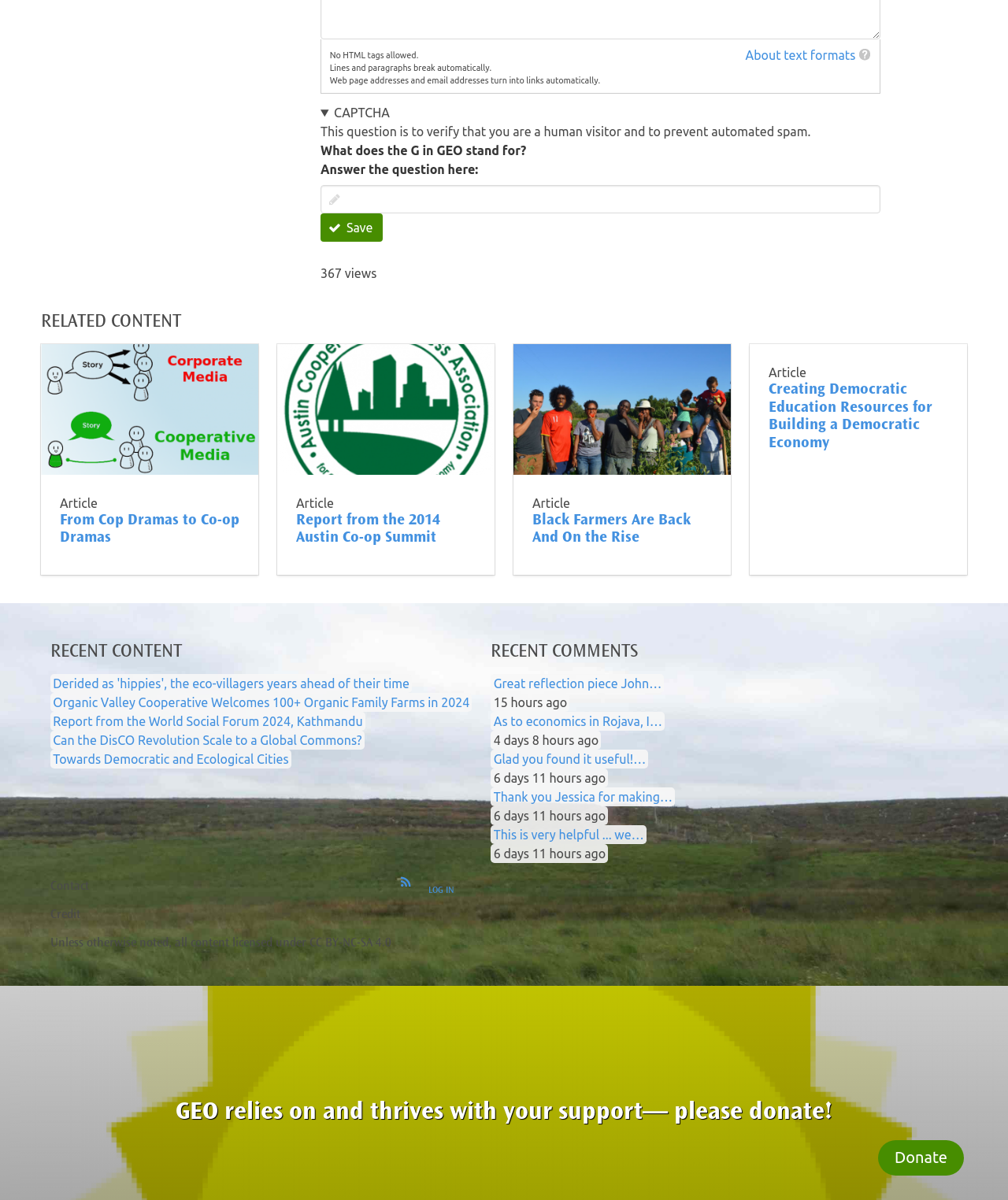Determine the bounding box coordinates of the element that should be clicked to execute the following command: "Answer the question here".

[0.318, 0.154, 0.873, 0.178]